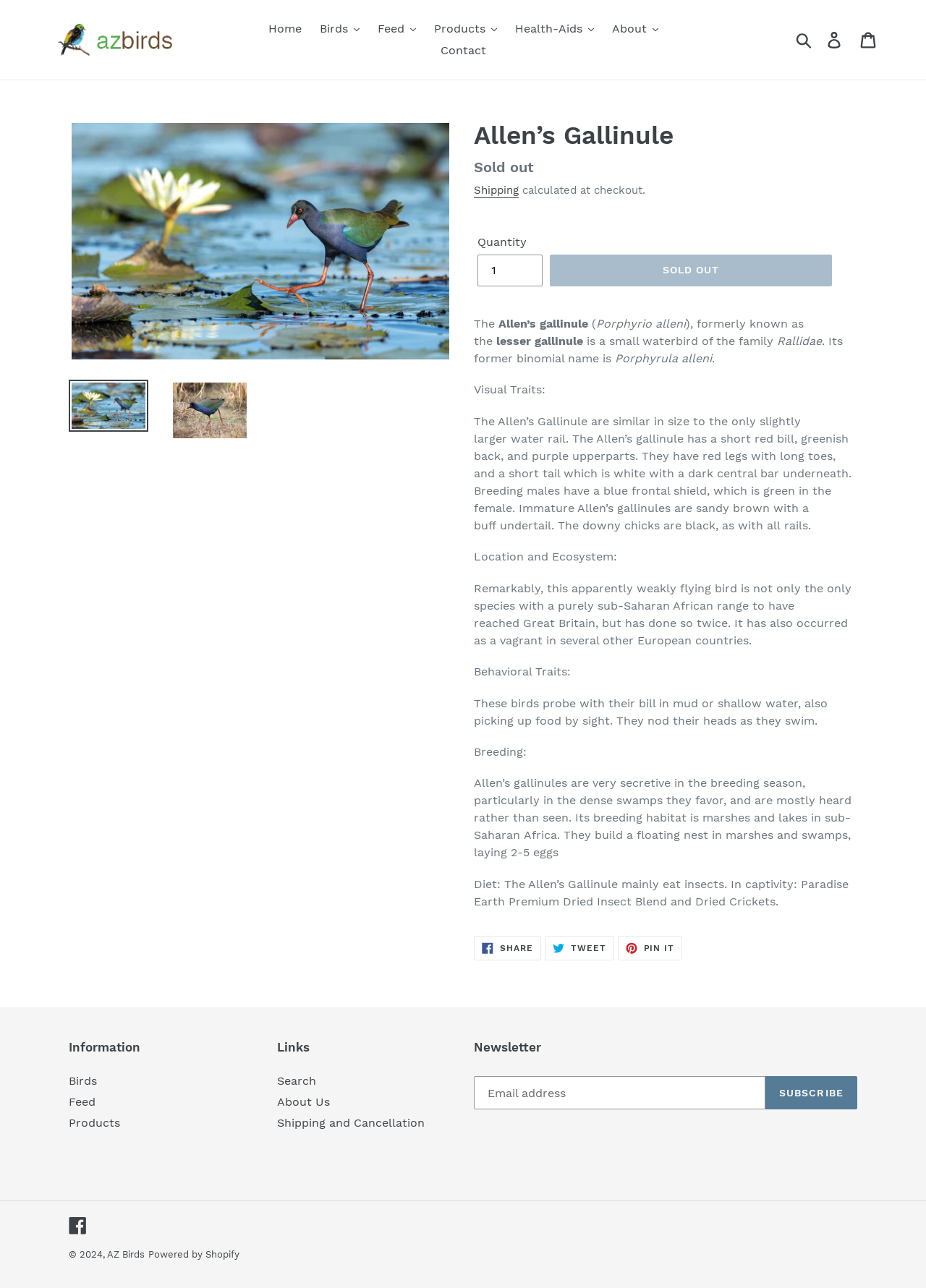Identify the bounding box coordinates of the section that should be clicked to achieve the task described: "Click the 'Search' button".

[0.855, 0.023, 0.884, 0.038]